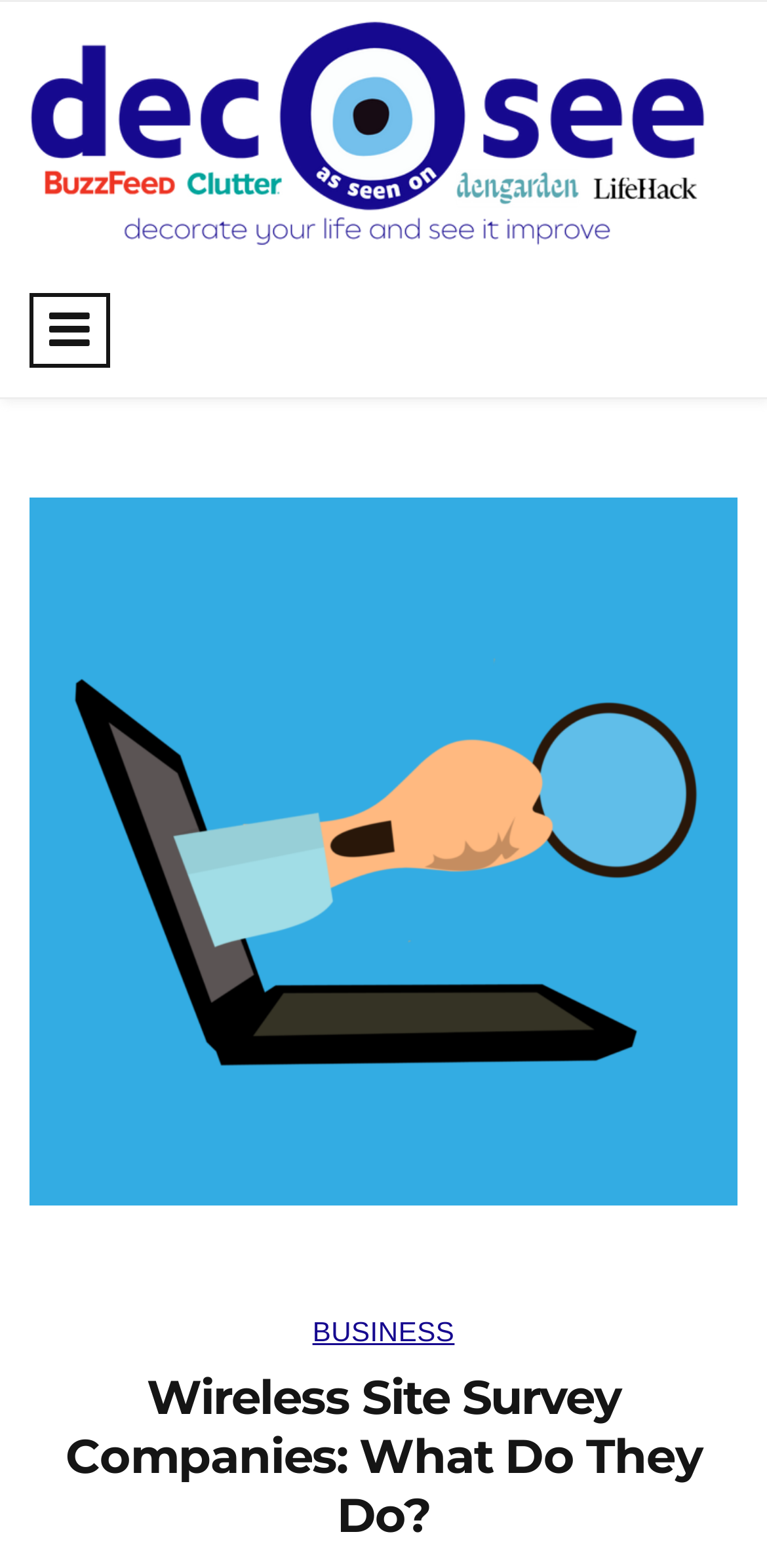Determine the bounding box for the UI element as described: "aria-label="Toggle navigation"". The coordinates should be represented as four float numbers between 0 and 1, formatted as [left, top, right, bottom].

[0.038, 0.187, 0.144, 0.234]